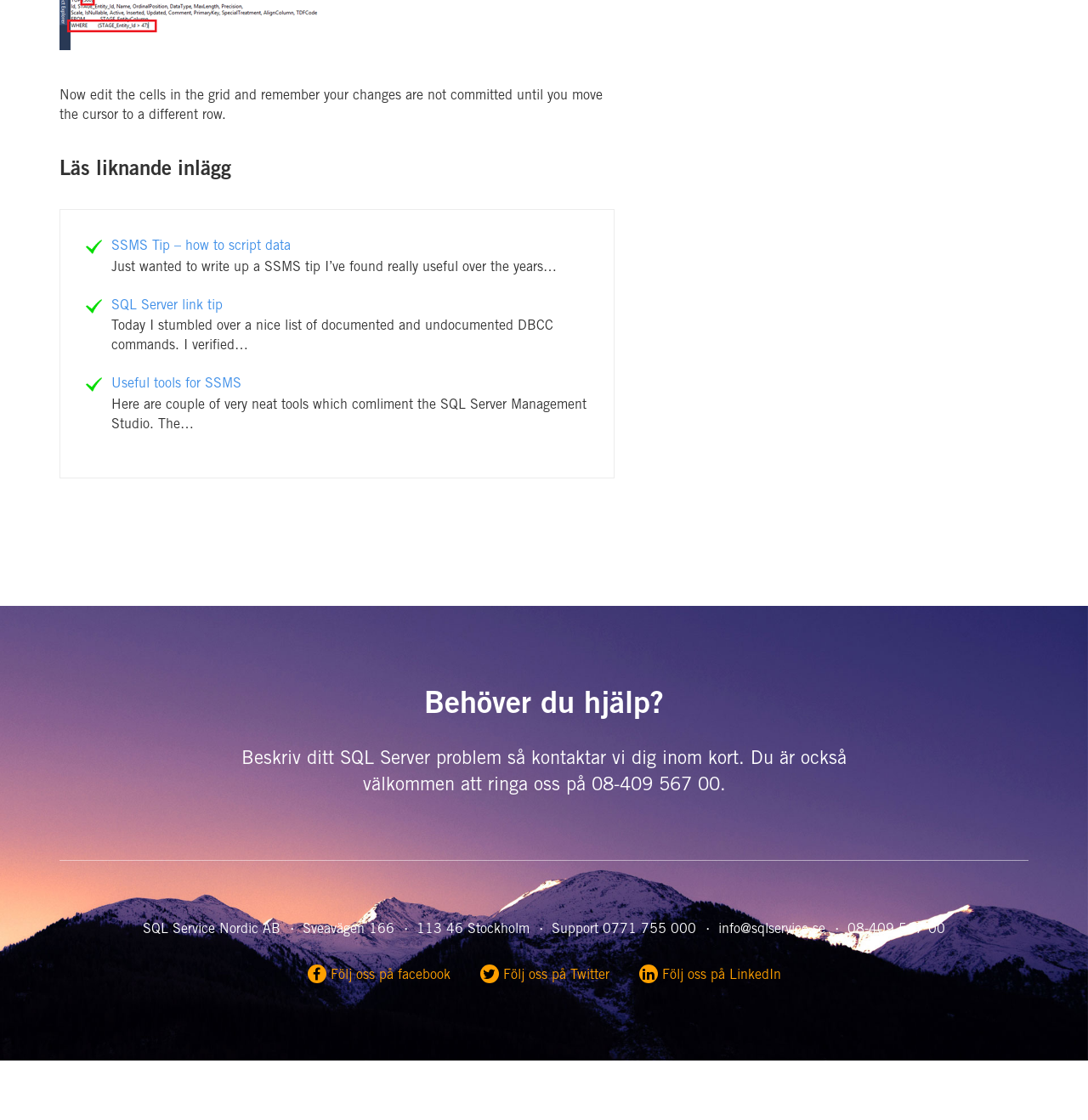Predict the bounding box of the UI element that fits this description: "info@sqlservice.se".

[0.66, 0.824, 0.759, 0.836]